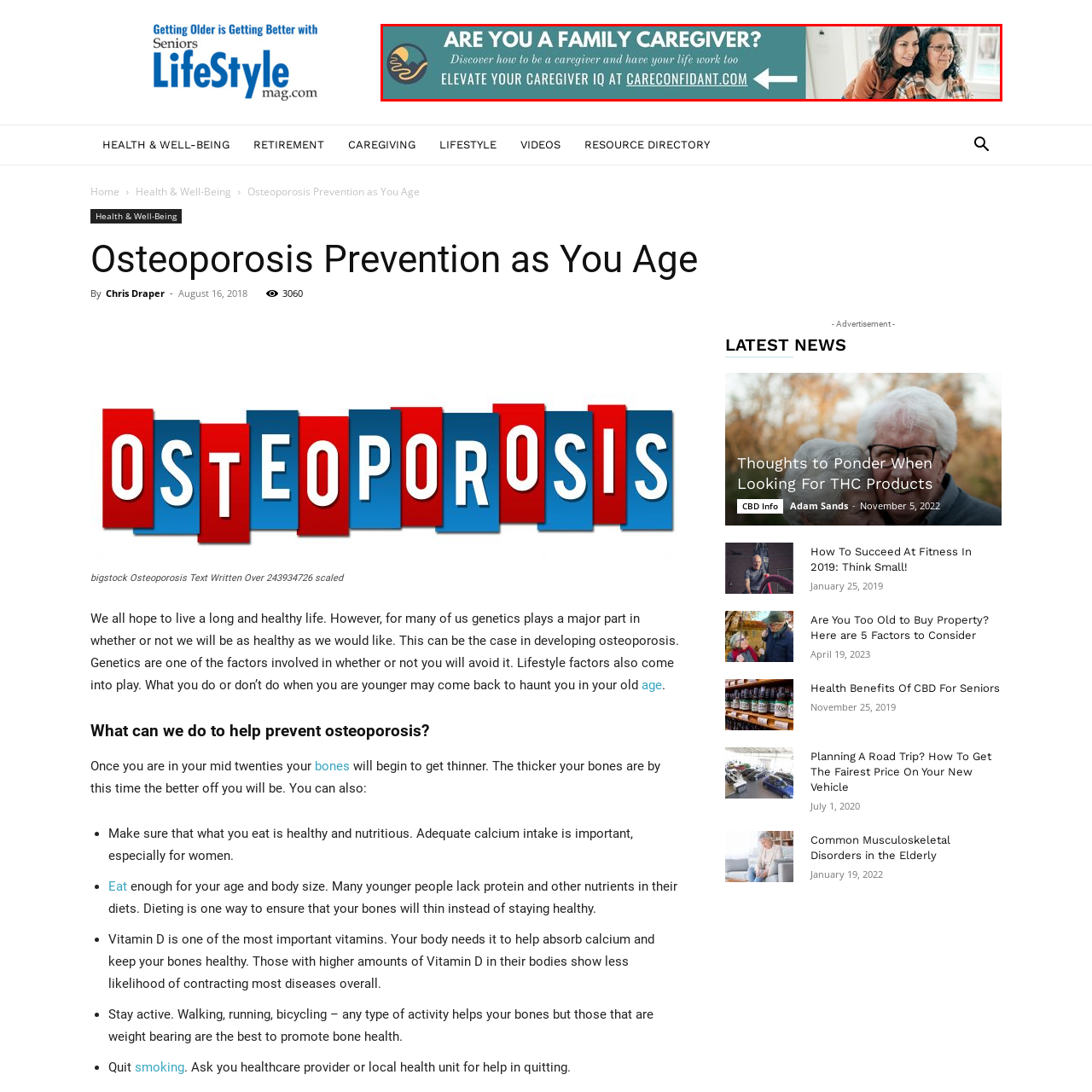Check the section outlined in red, What is the purpose of the banner? Please reply with a single word or phrase.

To invite readers to discover caregiving strategies